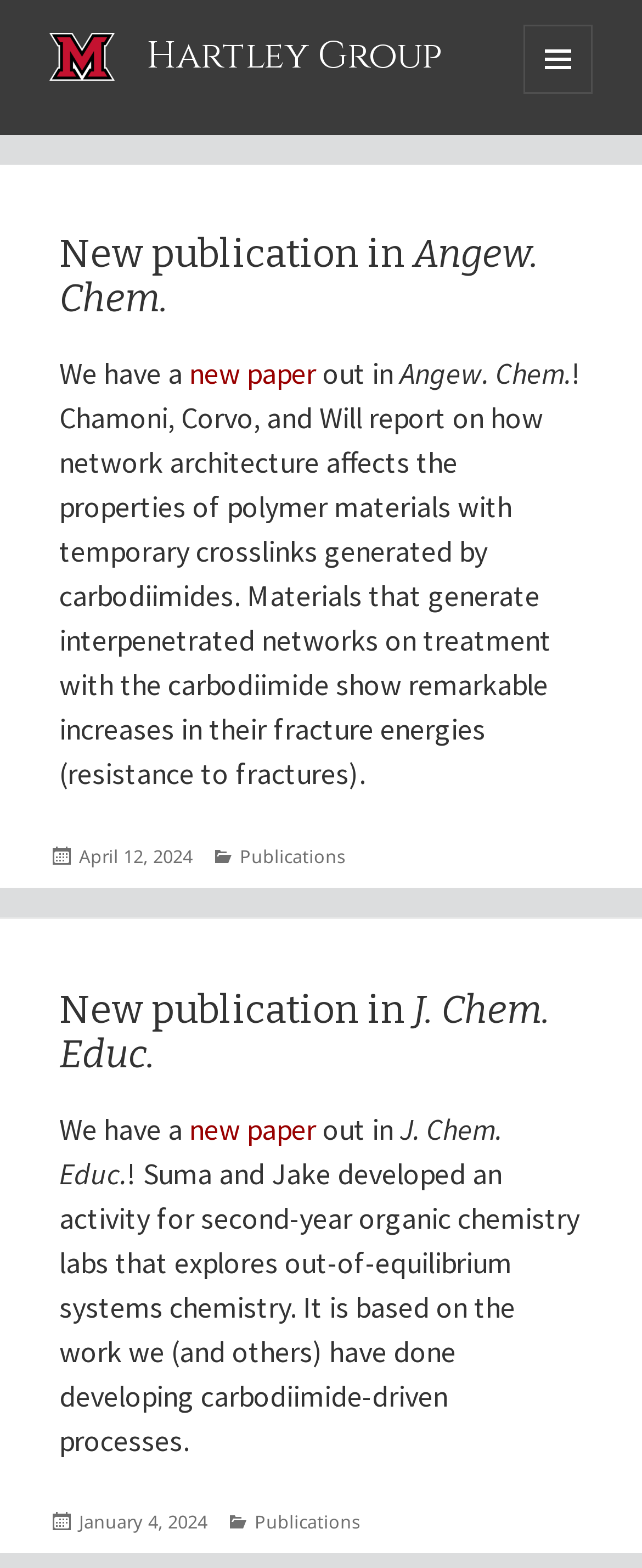Find the bounding box of the web element that fits this description: "Menu and widgets".

[0.815, 0.016, 0.923, 0.06]